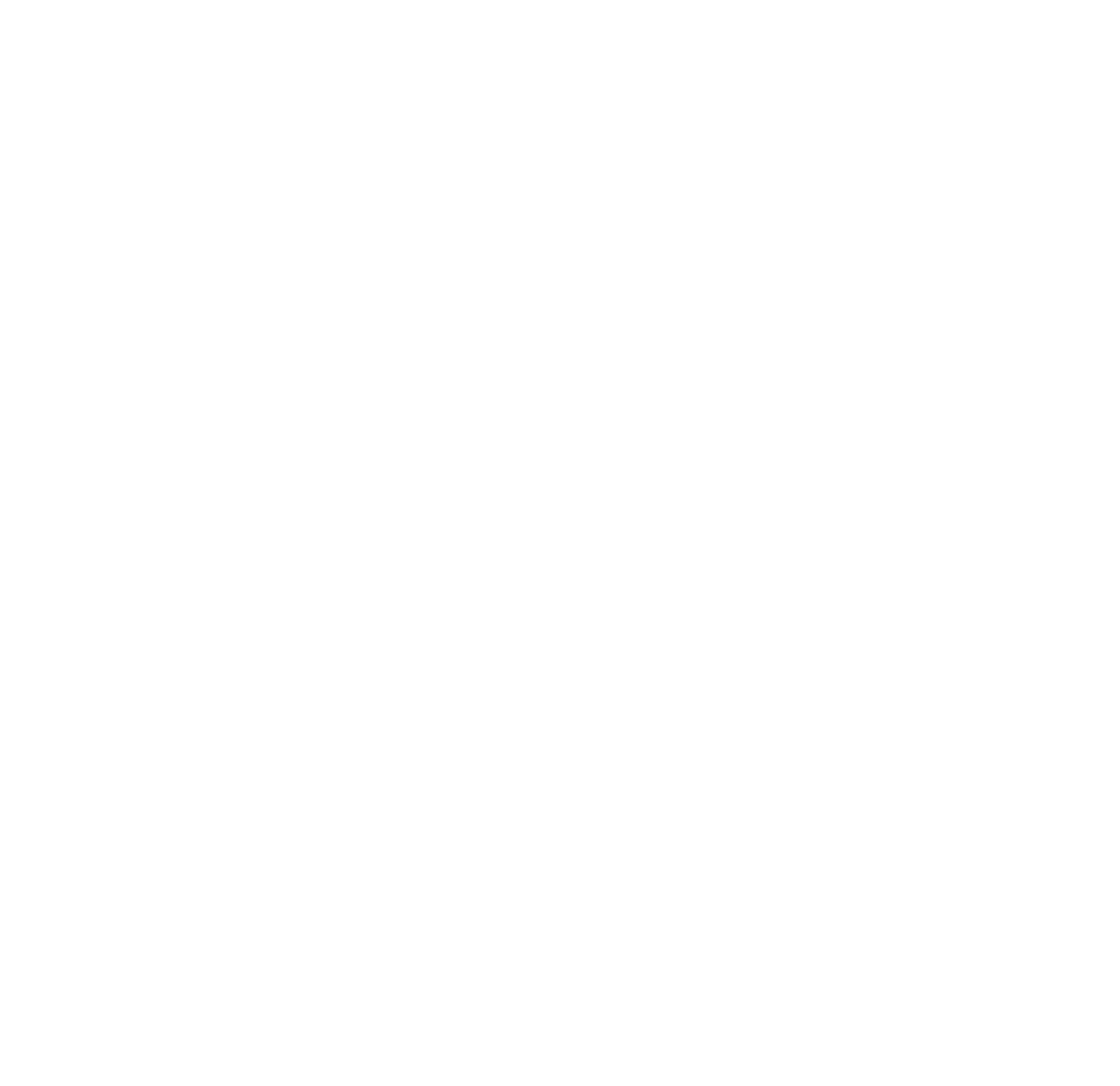What type of input is expected in the textbox?
Please respond to the question thoroughly and include all relevant details.

The textbox is a required field, but its purpose is not explicitly stated. However, its location below the navigation options and above the combobox suggests that it may be used to input search queries or filter criteria.